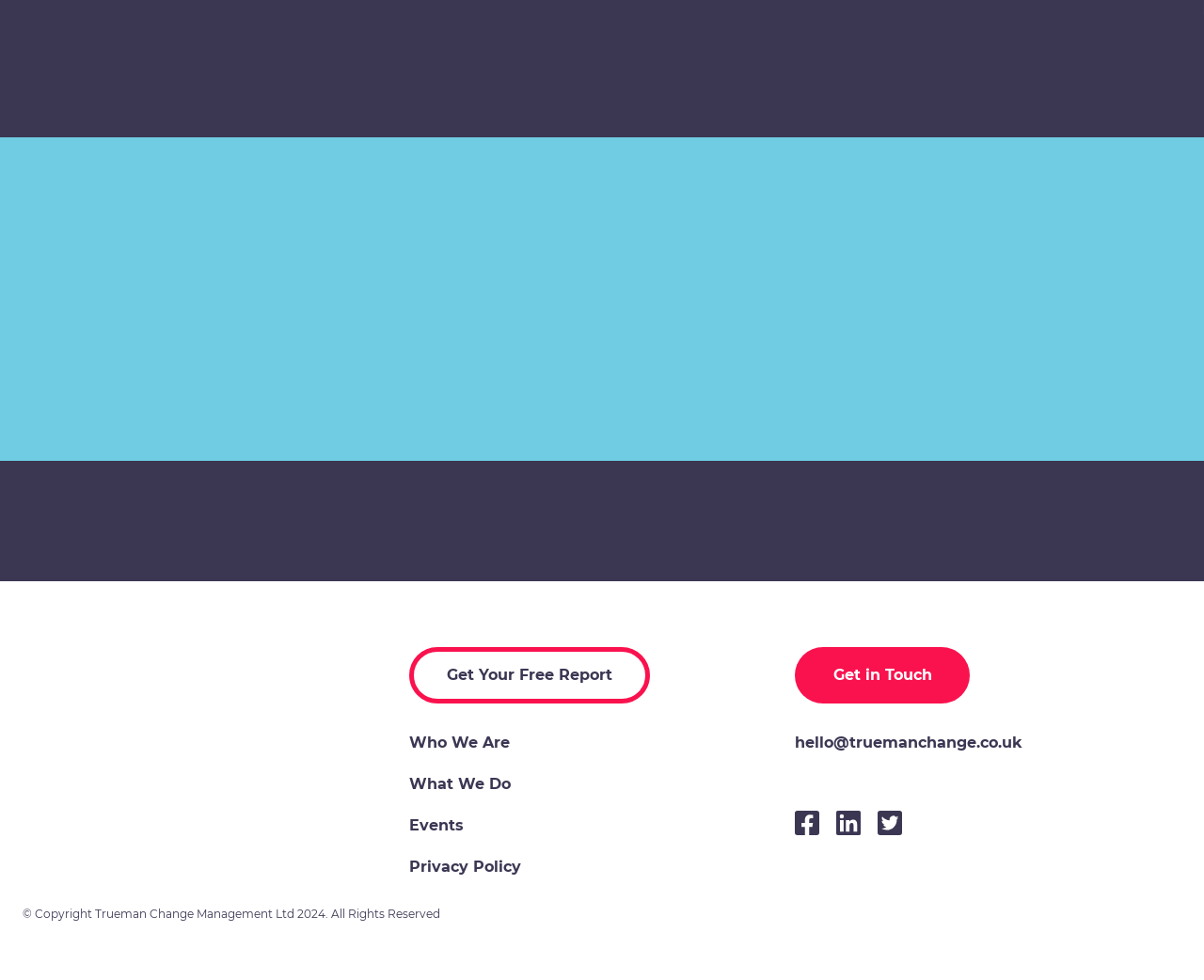Give a one-word or short phrase answer to this question: 
What is the main topic of this webpage?

Change readiness